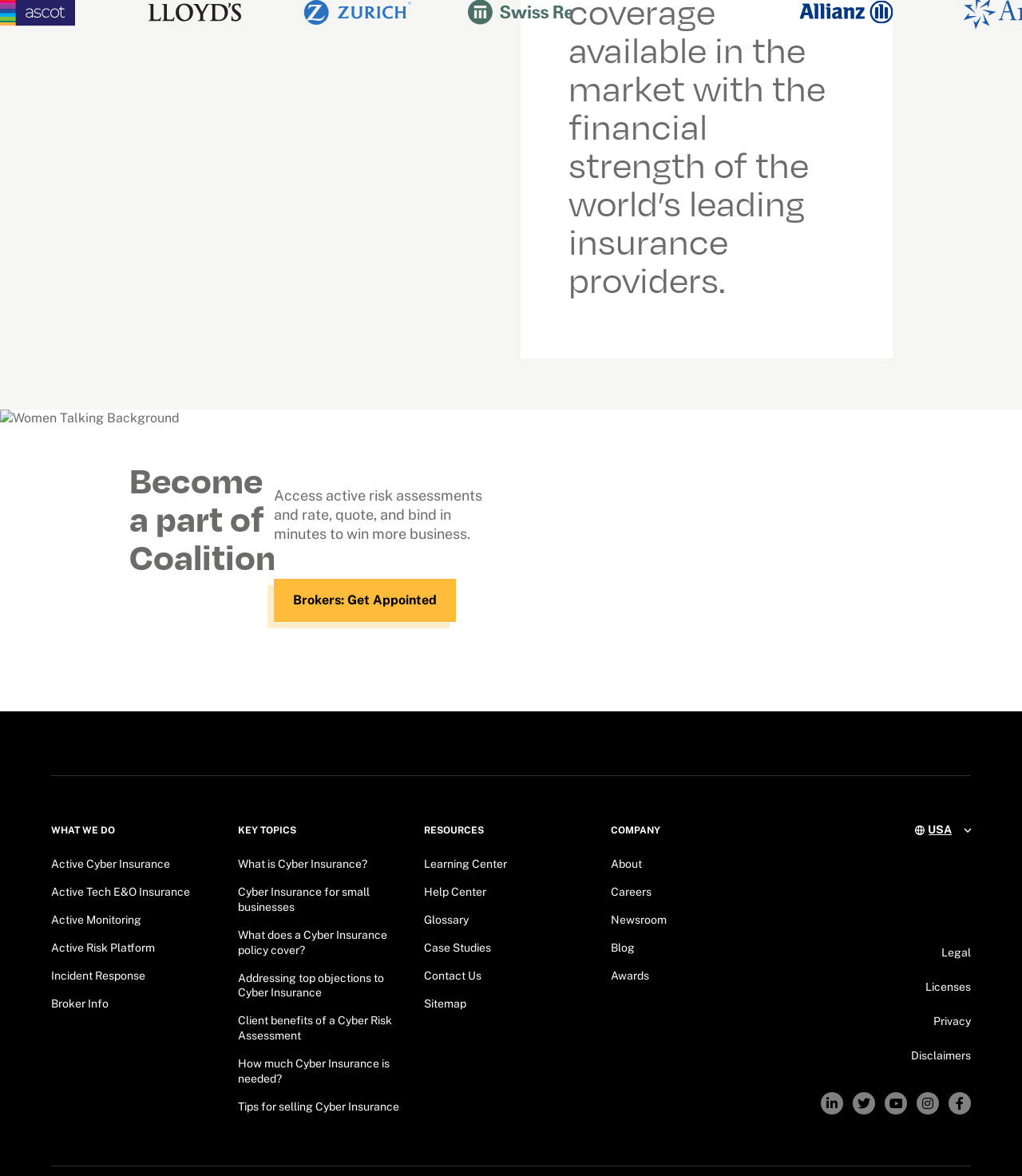How many links are there under the 'Key Topics' section?
Based on the screenshot, provide a one-word or short-phrase response.

7